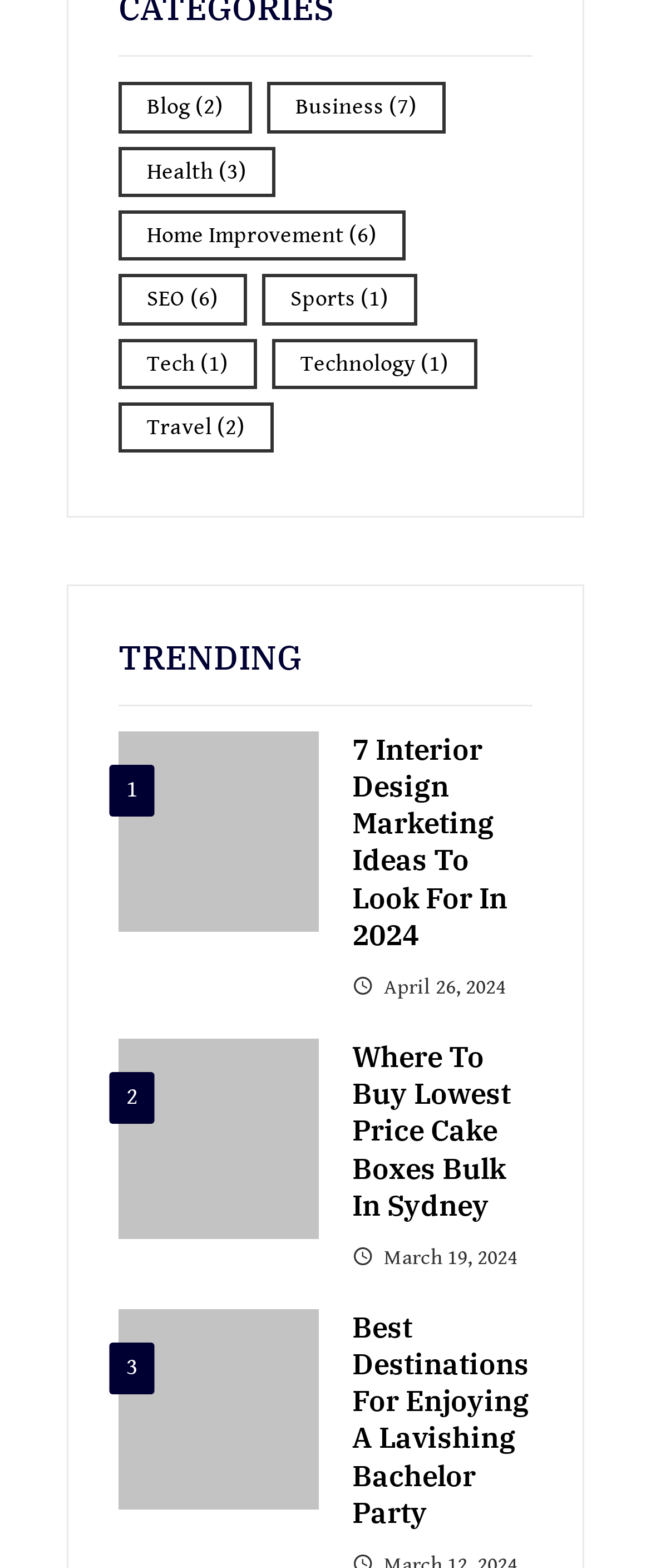From the webpage screenshot, identify the region described by Tech (1). Provide the bounding box coordinates as (top-left x, top-left y, bottom-right x, bottom-right y), with each value being a floating point number between 0 and 1.

[0.182, 0.216, 0.395, 0.248]